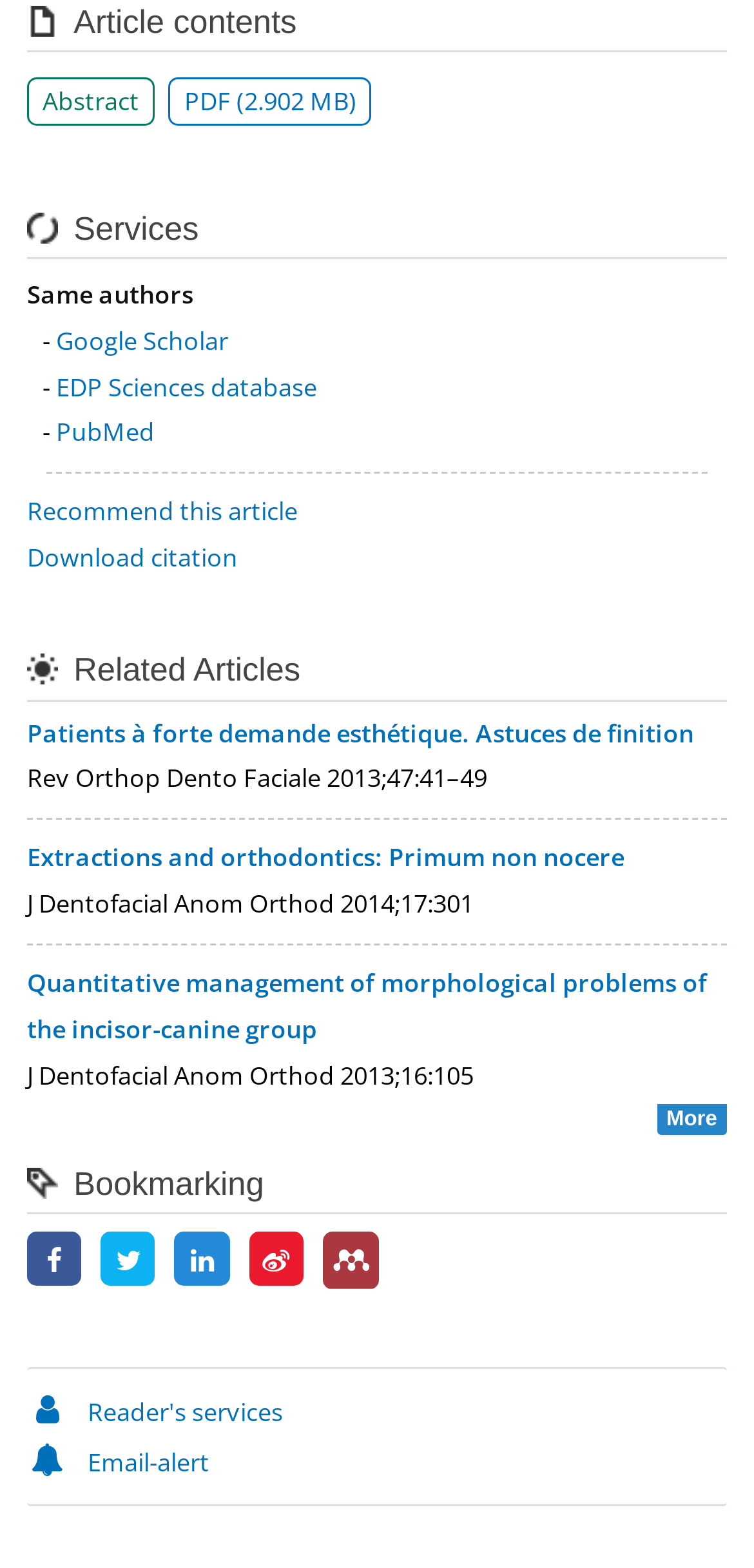How many bookmarking options are available?
Look at the screenshot and provide an in-depth answer.

I counted the number of links under the 'Bookmarking' heading, which are '', '', '', '', and 'Mendeley', and there are 5 in total.